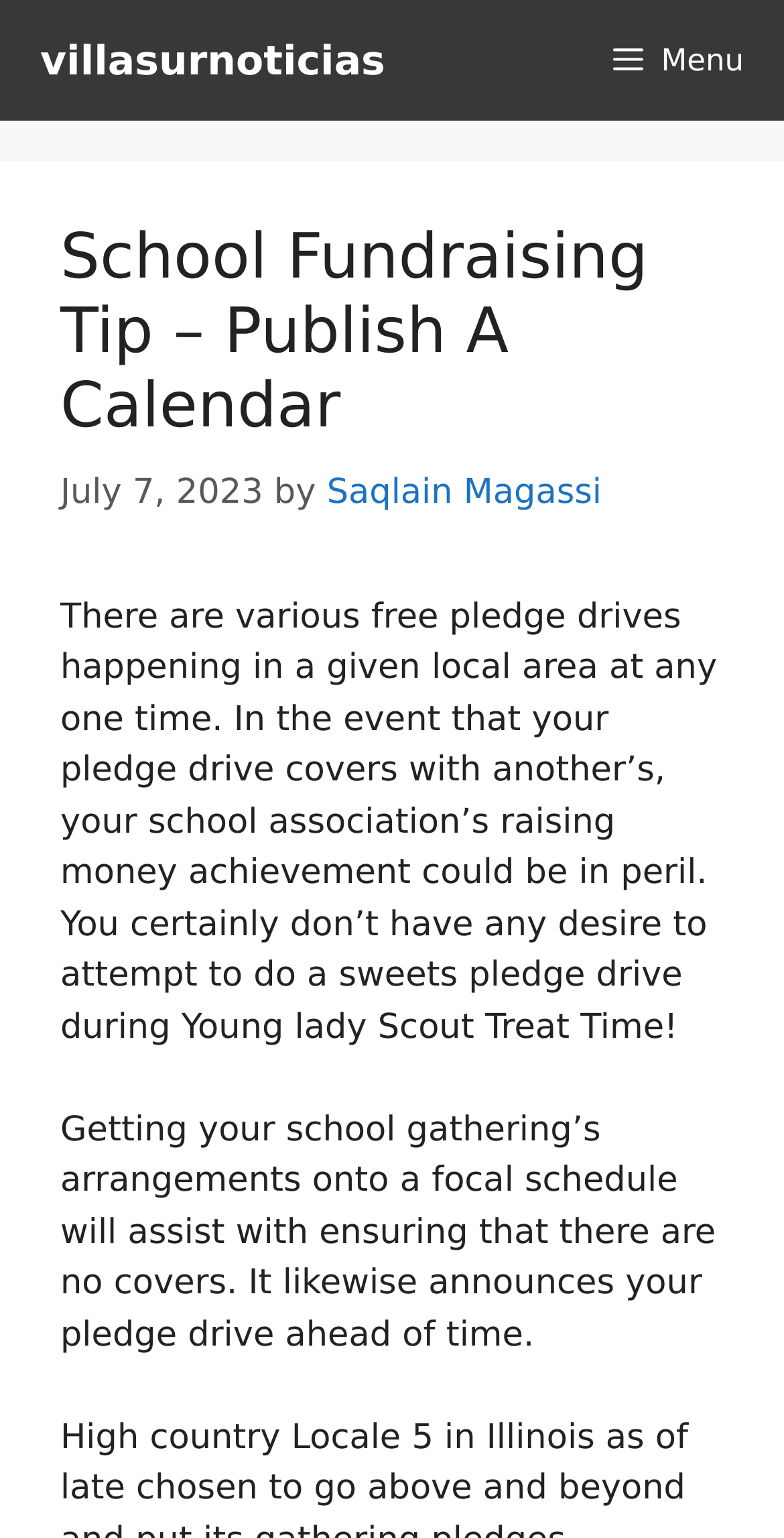Who is the author of the article?
Look at the image and respond with a one-word or short phrase answer.

Saqlain Magassi